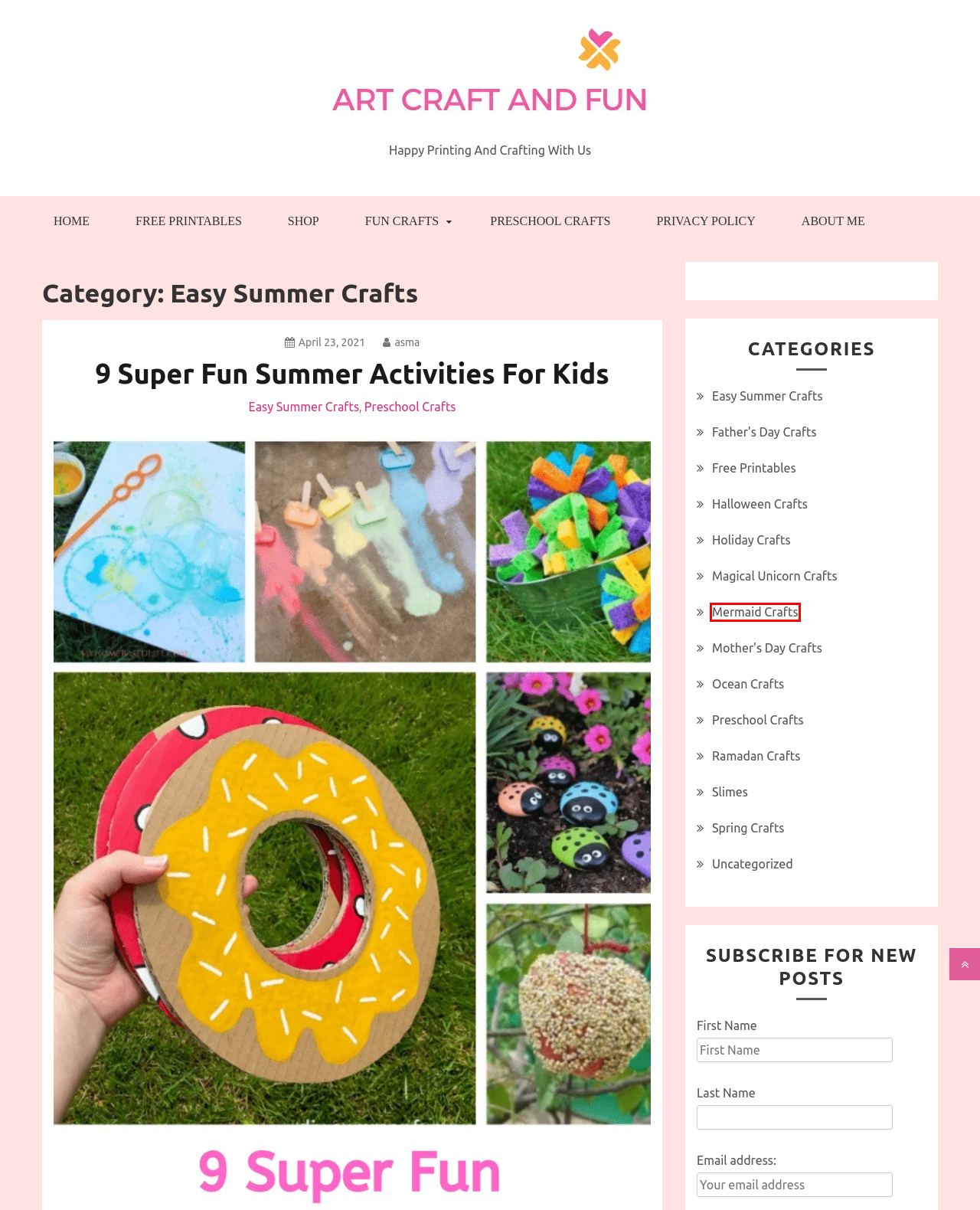Observe the provided screenshot of a webpage with a red bounding box around a specific UI element. Choose the webpage description that best fits the new webpage after you click on the highlighted element. These are your options:
A. Free Printables -
B. - Happy Printing And Crafting With Us
C. Mermaid Crafts -
D. About Me -
E. Ocean Crafts -
F. Slimes -
G. Privacy Policy -
H. Halloween Crafts -

C